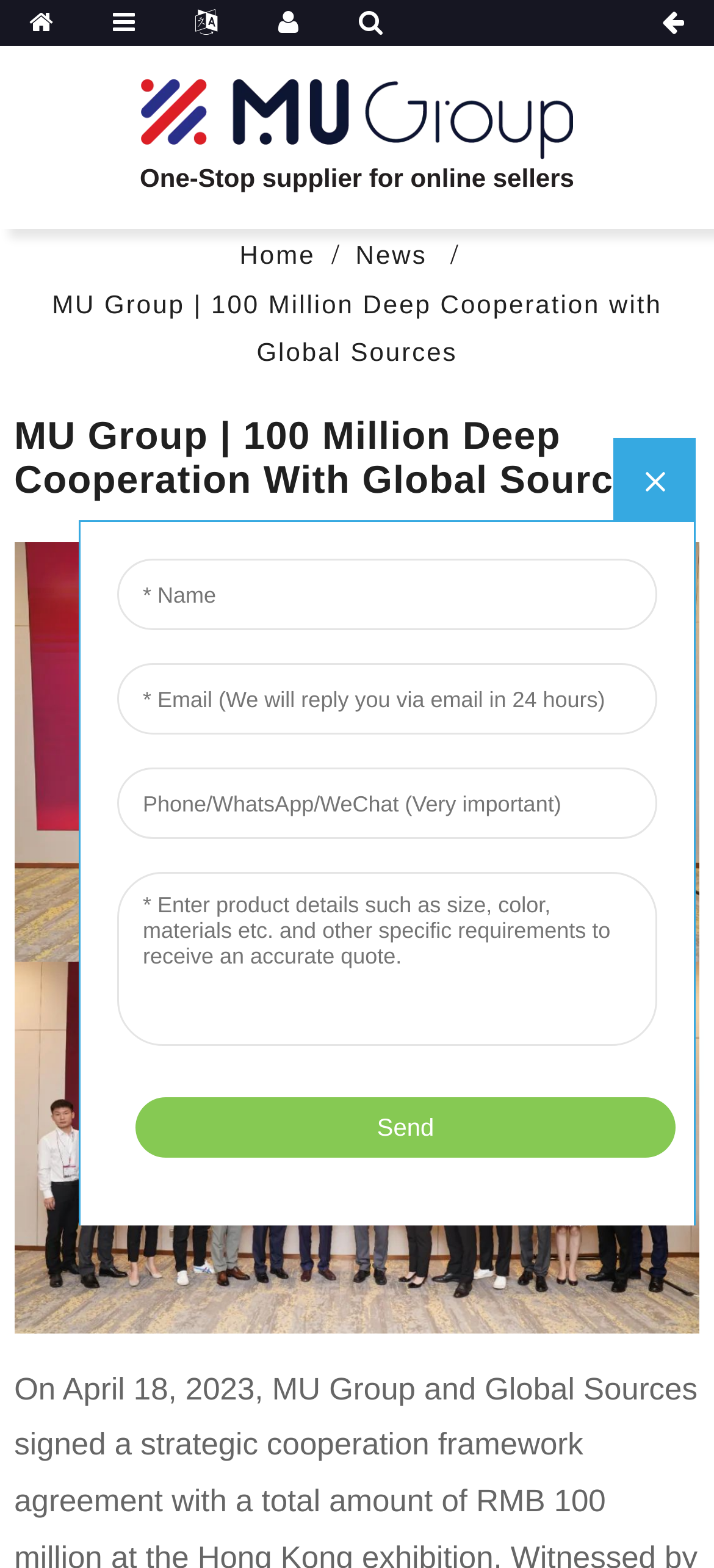Using the provided description alt="56", find the bounding box coordinates for the UI element. Provide the coordinates in (top-left x, top-left y, bottom-right x, bottom-right y) format, ensuring all values are between 0 and 1.

[0.02, 0.467, 0.98, 0.49]